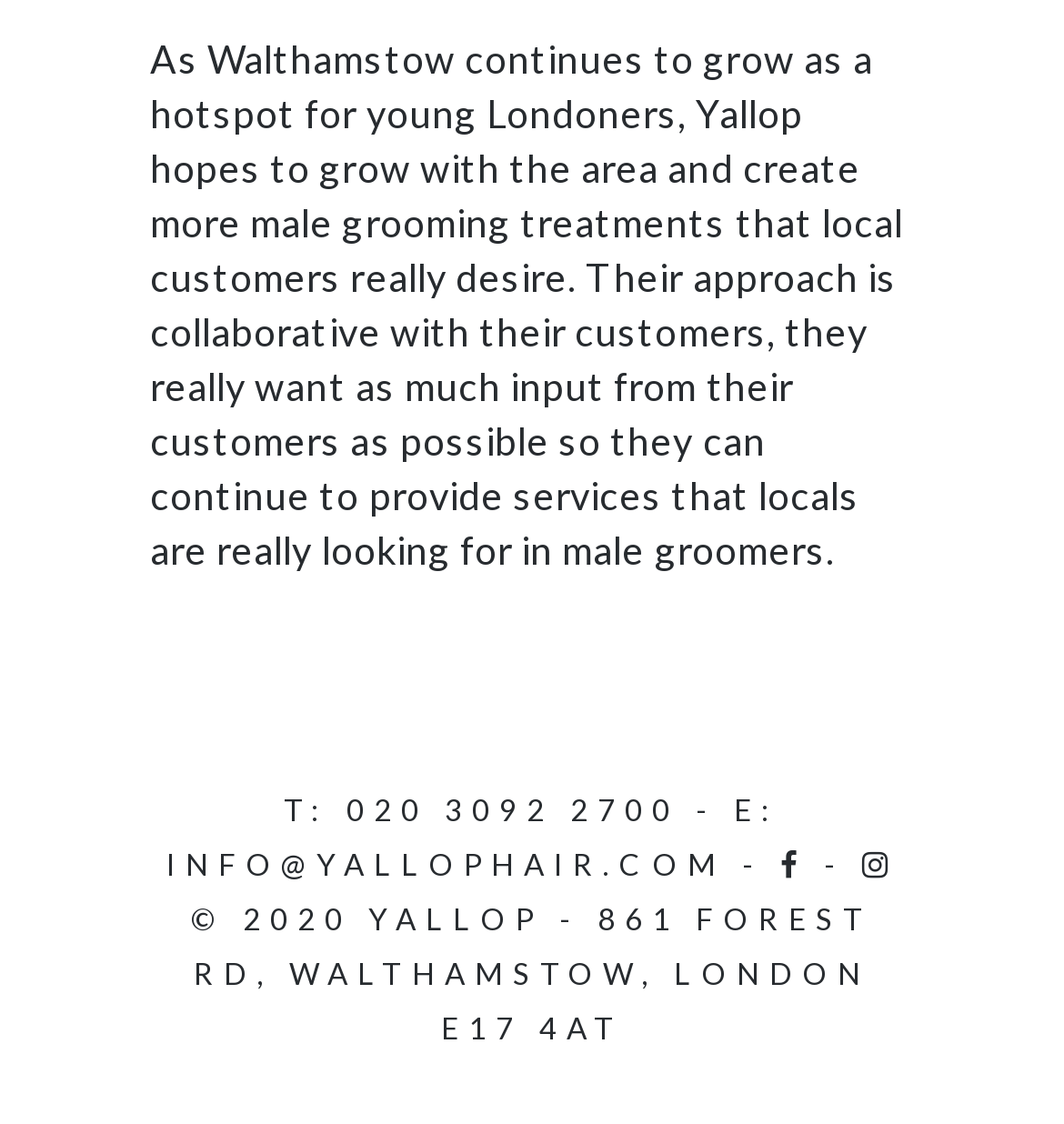What is the address of Yallop?
Please provide a detailed and thorough answer to the question.

I found the address by looking at the StaticText element that contains the text '© 2020 YALLOP - 861 FOREST RD, WALTHAMSTOW, LONDON E17 4AT' which is located at the bottom of the page.